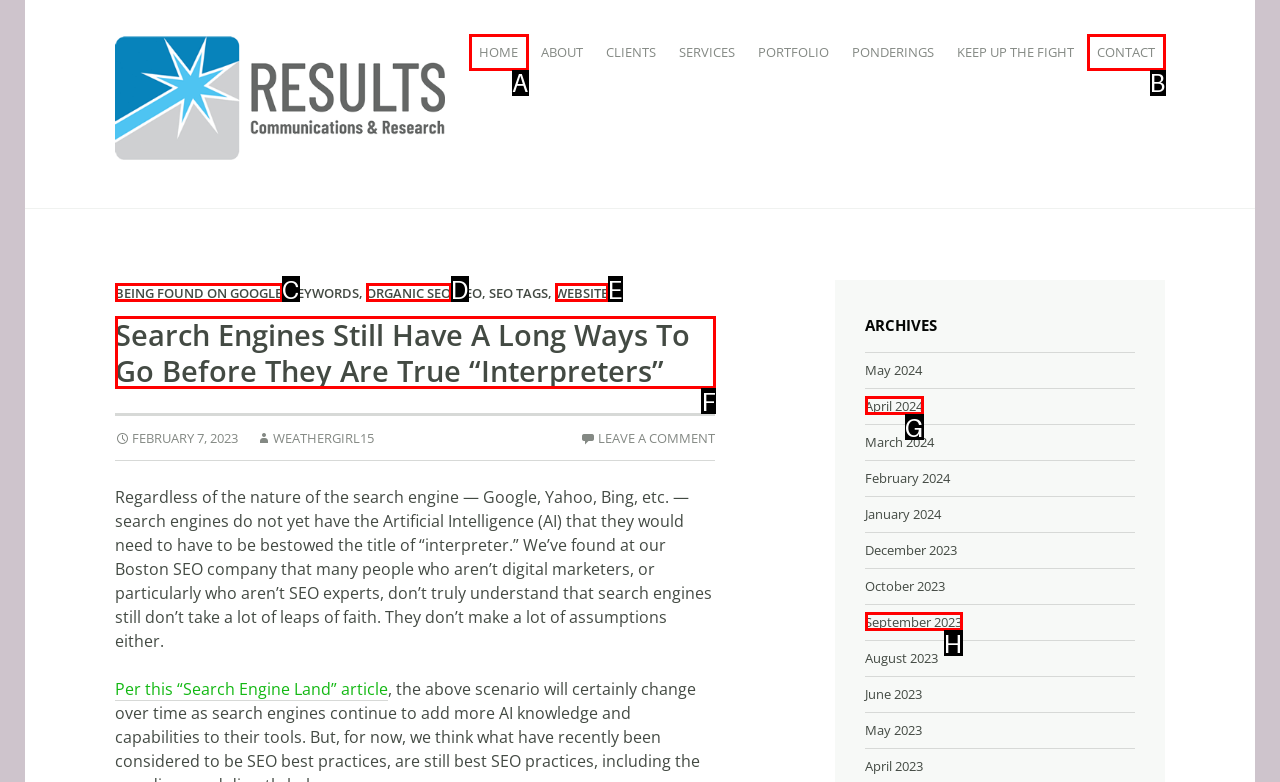Select the correct UI element to complete the task: Read the article titled 'Search Engines Still Have A Long Ways To Go Before They Are True “Interpreters”'
Please provide the letter of the chosen option.

F